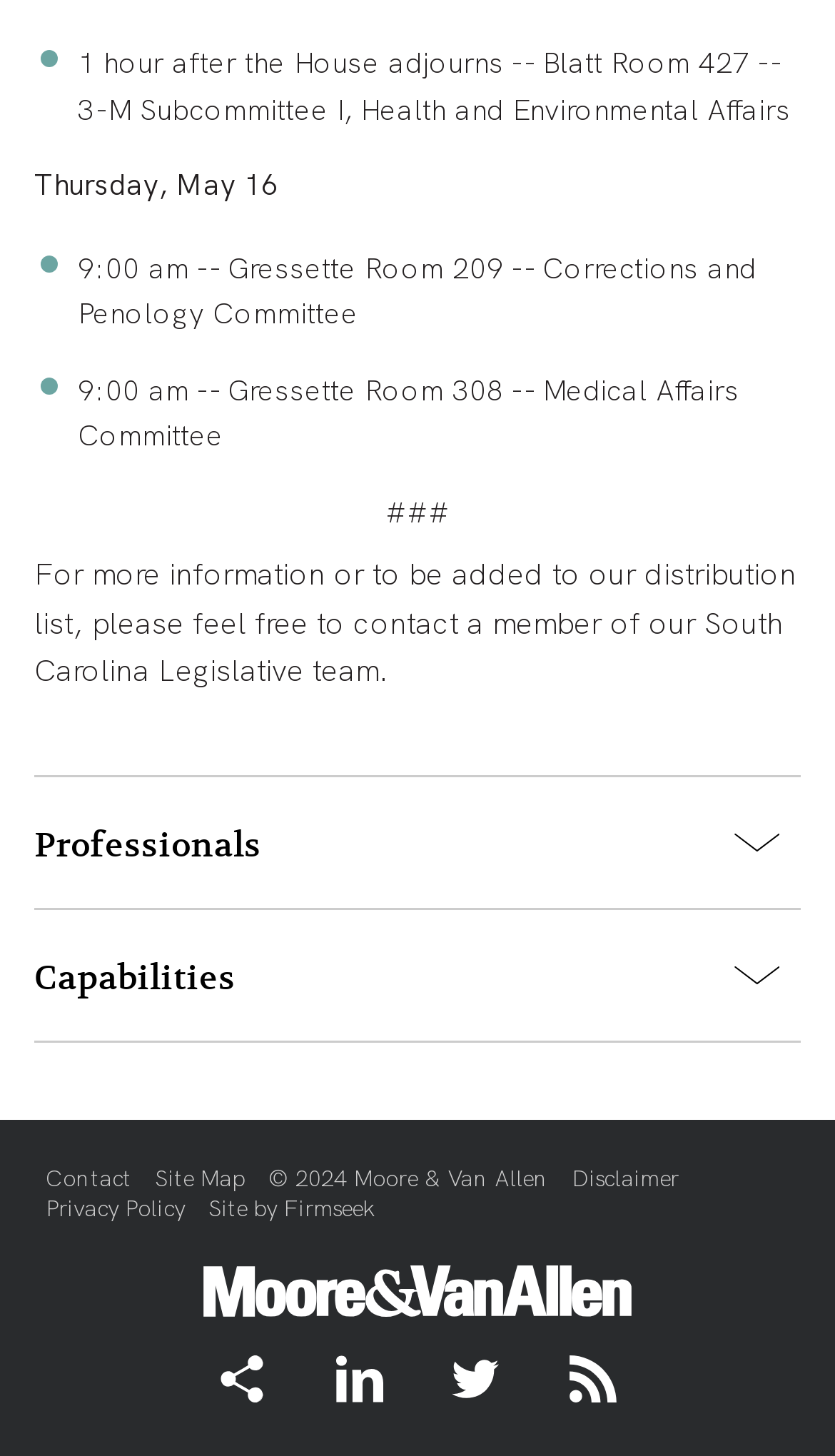Identify the bounding box coordinates of the specific part of the webpage to click to complete this instruction: "Click the Contact link".

[0.055, 0.798, 0.157, 0.818]